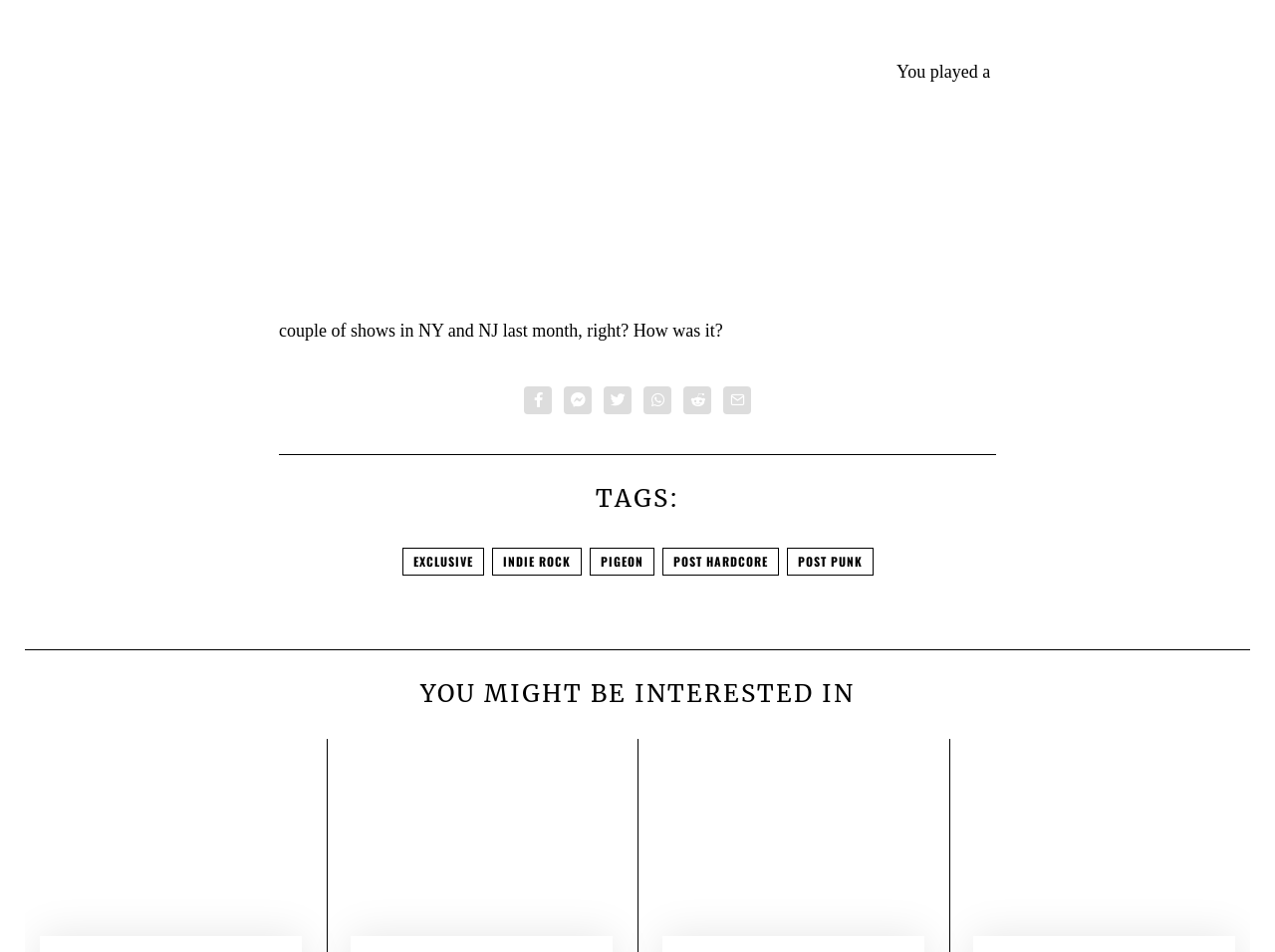Can you look at the image and give a comprehensive answer to the question:
What is the category of the tags 'EXCLUSIVE', 'INDIE ROCK', etc.?

The links 'EXCLUSIVE', 'INDIE ROCK', 'PIGEON', 'POST HARDCORE', and 'POST PUNK' are categorized under 'TAGS:', suggesting that they are music genres or categories.